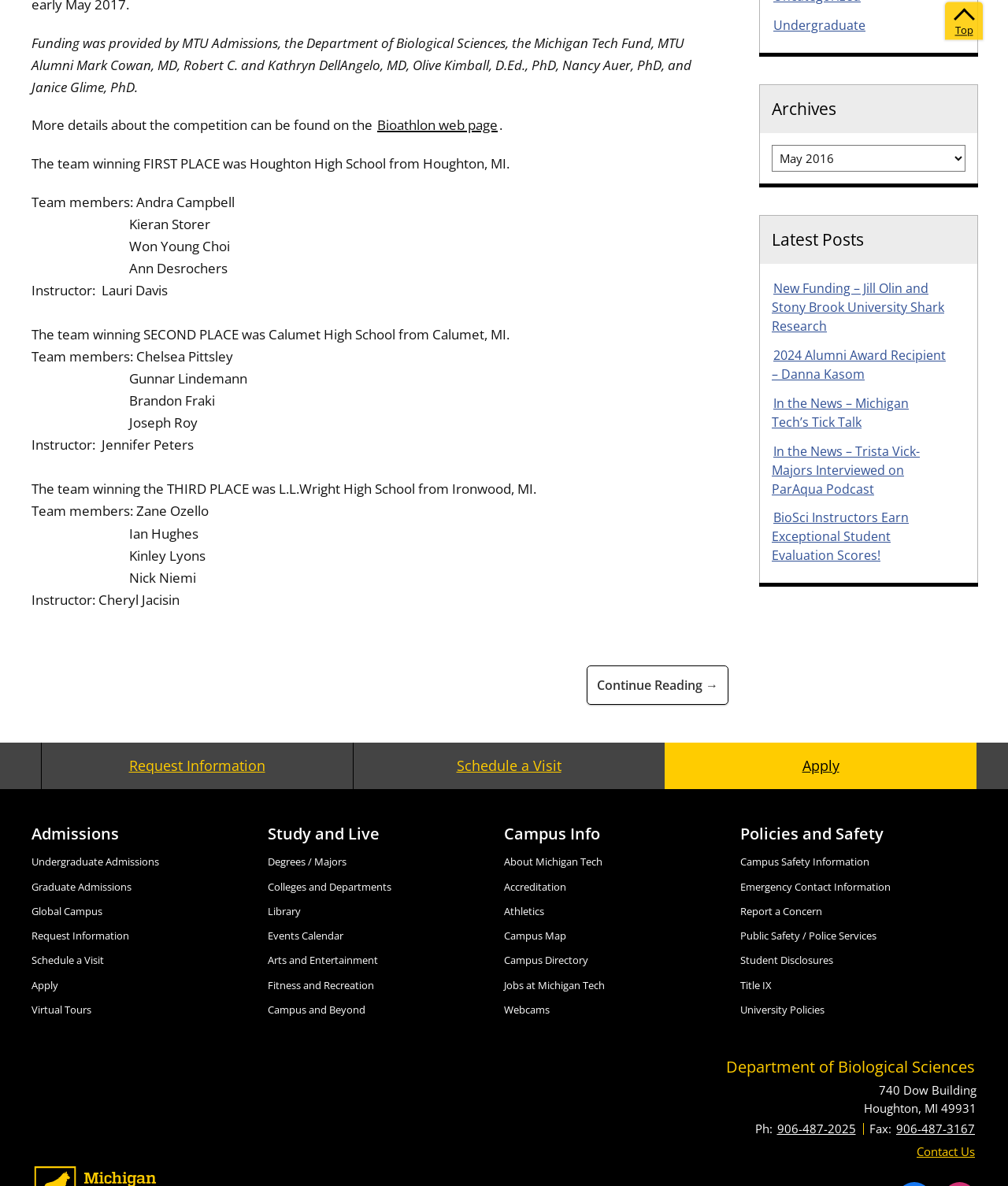Please determine the bounding box coordinates of the clickable area required to carry out the following instruction: "Click the link to read more about Houghton High School taking first place in the 27th annual bioathlon competition". The coordinates must be four float numbers between 0 and 1, represented as [left, top, right, bottom].

[0.582, 0.561, 0.723, 0.594]